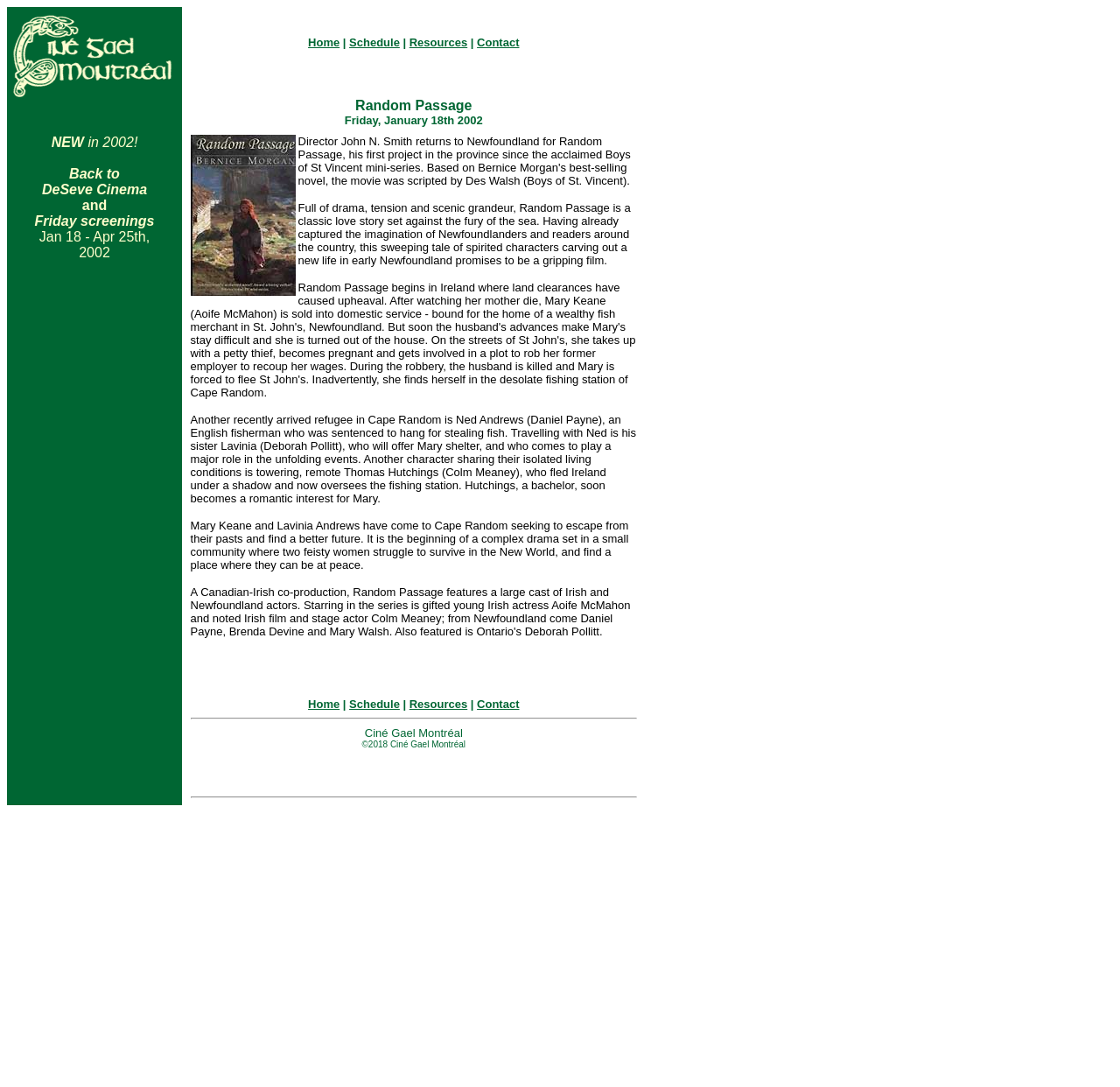Pinpoint the bounding box coordinates of the clickable area needed to execute the instruction: "Click on the 'access BBC iPlayer outside the UK' link". The coordinates should be specified as four float numbers between 0 and 1, i.e., [left, top, right, bottom].

None